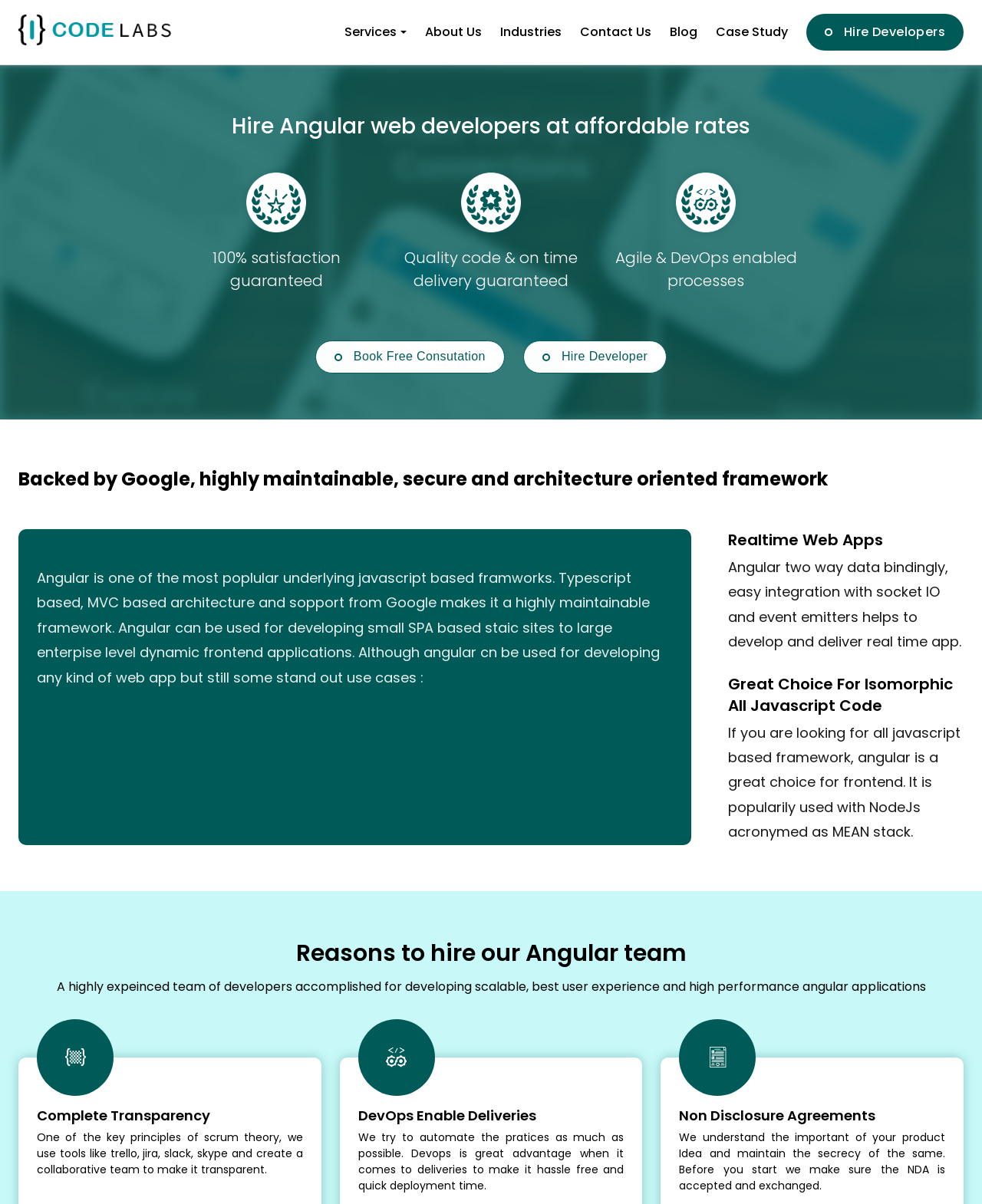Identify the bounding box coordinates for the UI element described as follows: "Book free consutation". Ensure the coordinates are four float numbers between 0 and 1, formatted as [left, top, right, bottom].

[0.321, 0.283, 0.514, 0.31]